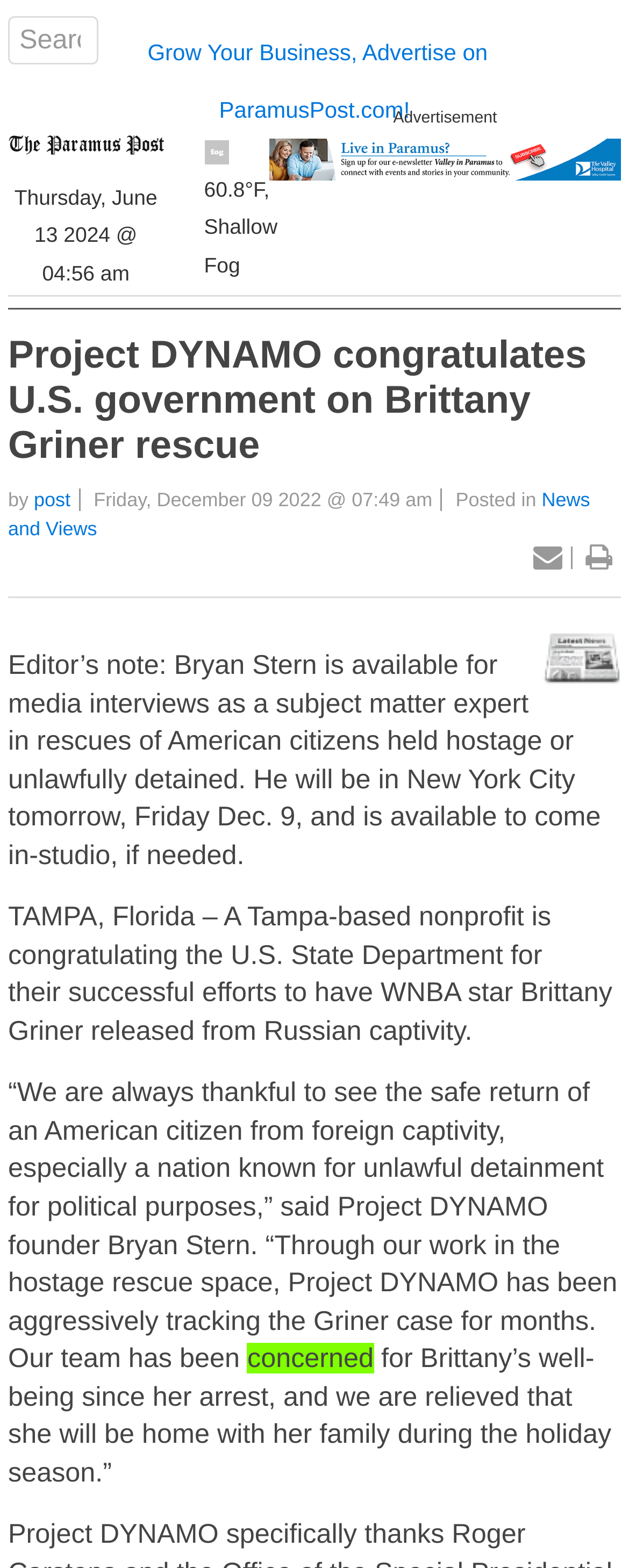Pinpoint the bounding box coordinates of the area that should be clicked to complete the following instruction: "Read the article about Brittany Griner rescue". The coordinates must be given as four float numbers between 0 and 1, i.e., [left, top, right, bottom].

[0.013, 0.213, 0.987, 0.299]